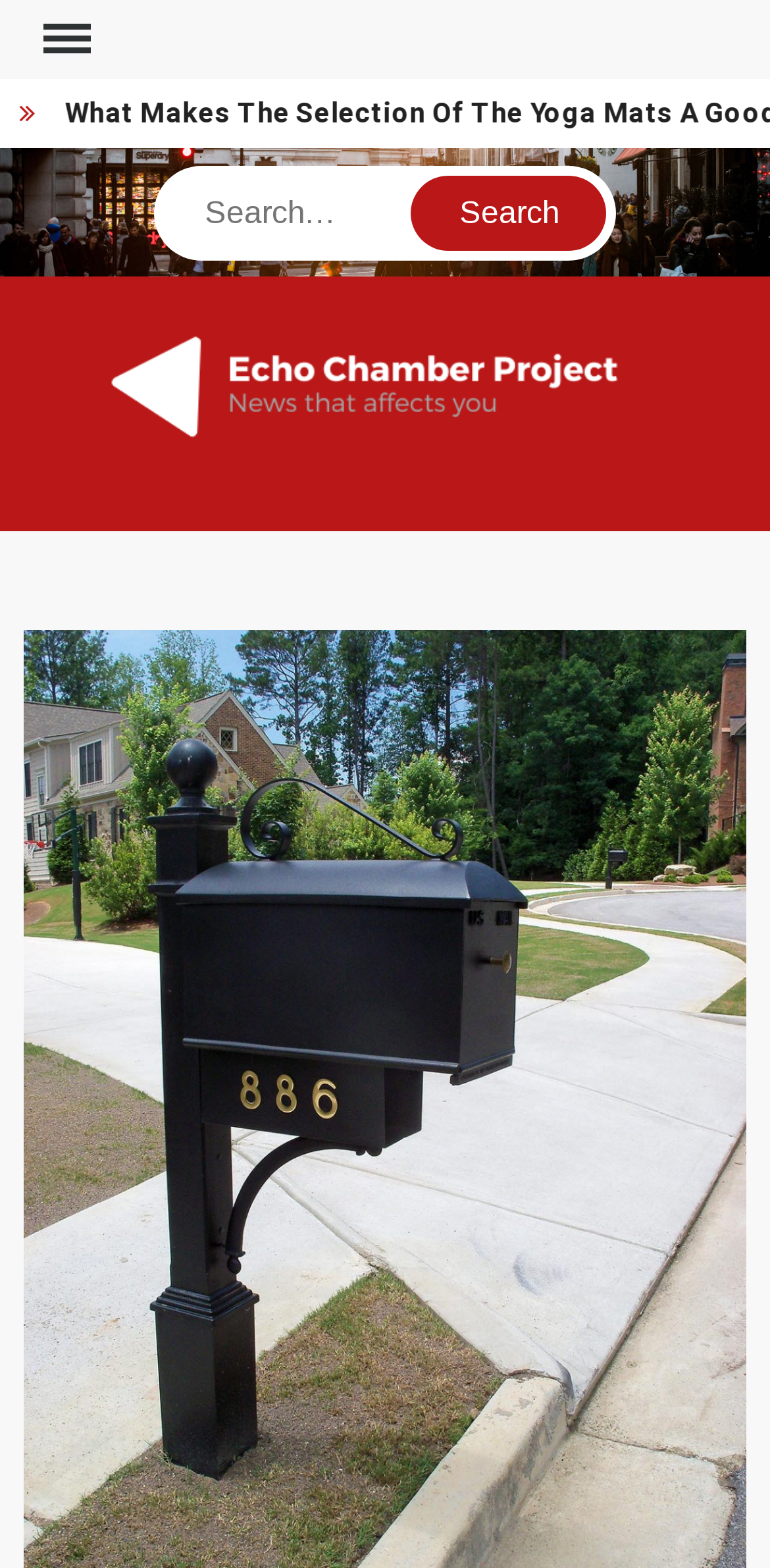Identify the title of the webpage and provide its text content.

Do You Want To Send A Letter To Someone? – Here Are The Things You Need To Consider!